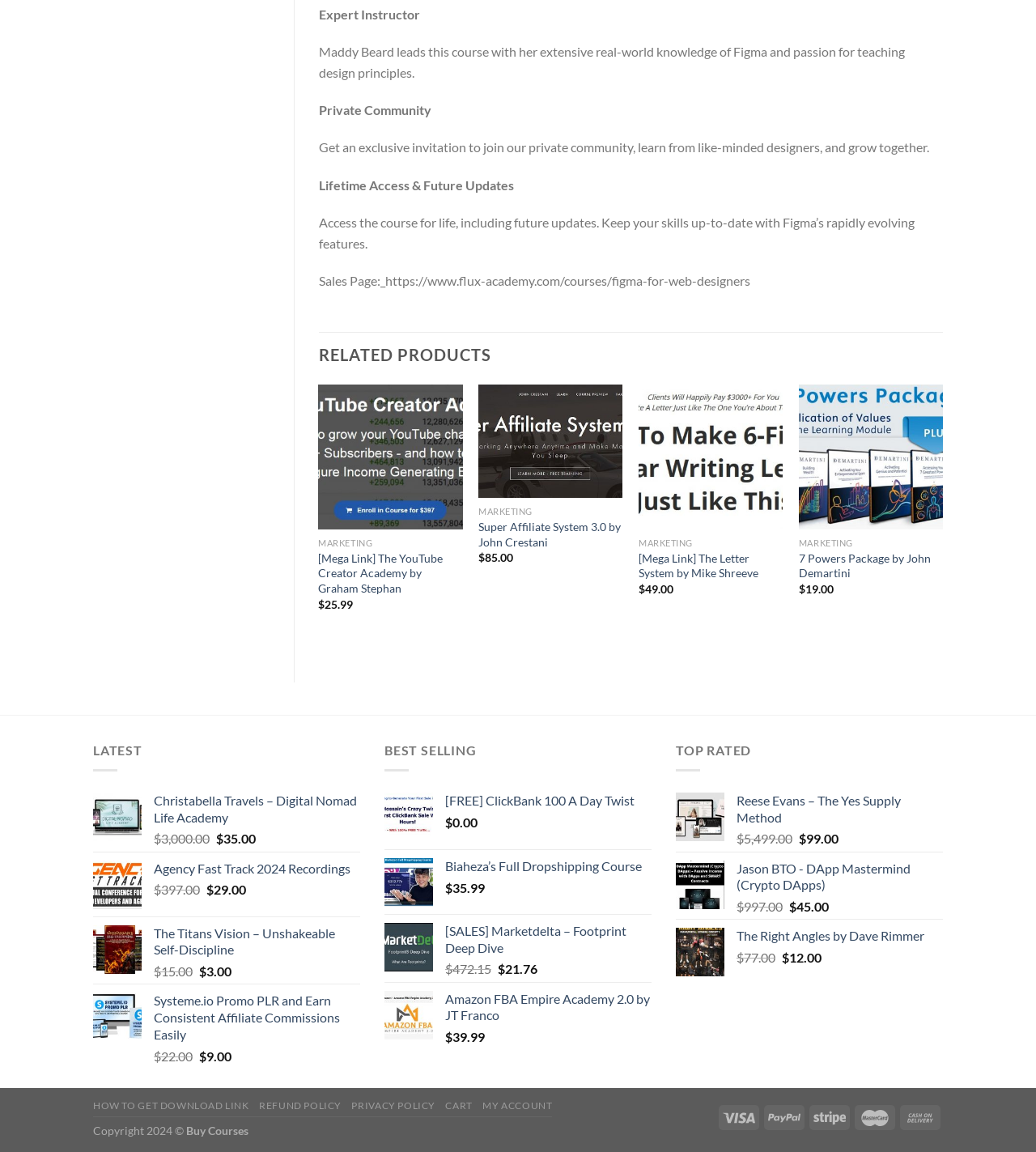Locate the bounding box coordinates for the element described below: "parent_node: Add to wishlist aria-label="Wishlist"". The coordinates must be four float values between 0 and 1, formatted as [left, top, right, bottom].

[0.259, 0.341, 0.283, 0.363]